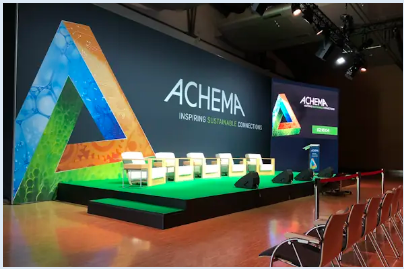Please answer the following question using a single word or phrase: 
What technology is used to create the dynamic environment?

beMatrix's LEDskin technology